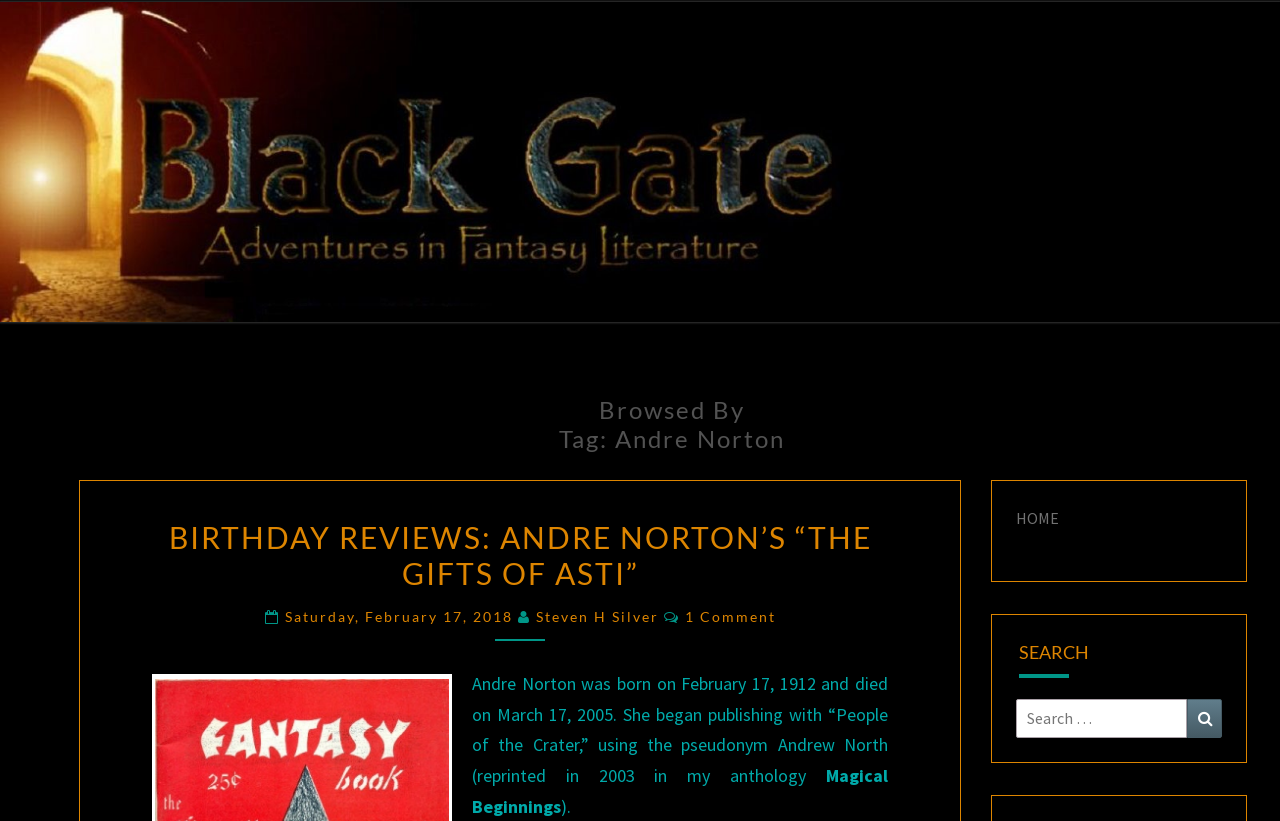Please reply with a single word or brief phrase to the question: 
How many comments does the article have?

1 Comment